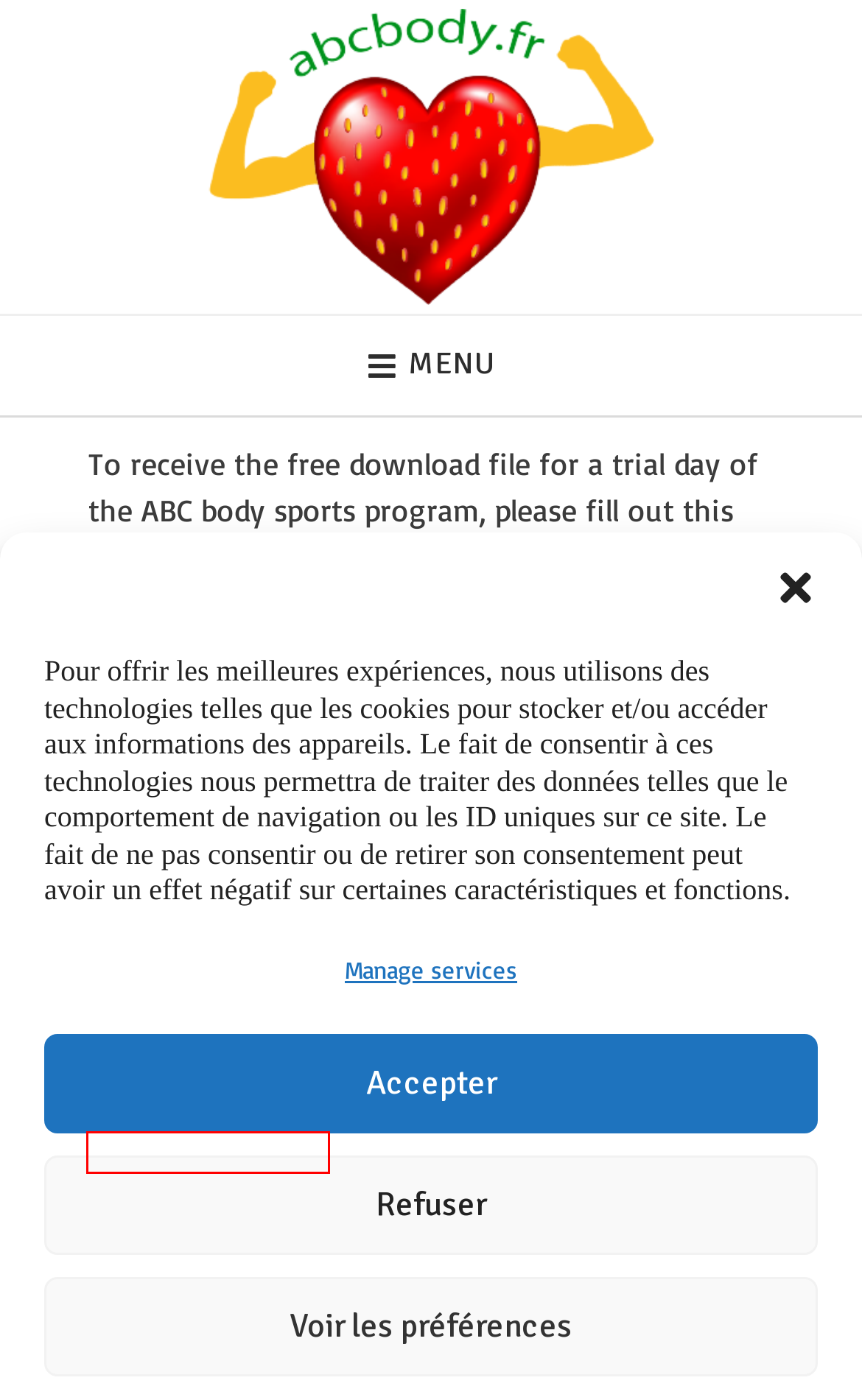You have a screenshot showing a webpage with a red bounding box around a UI element. Choose the webpage description that best matches the new page after clicking the highlighted element. Here are the options:
A. Politique de cookies (UE) - ABC BODY
B. FAQ - nos professionnels de la santé répondent à vos questions
C. My Account - ABC BODY
D. legal information - ABC BODY, gestion de vos données personnelles
E. ABC BODY, bienvenue sur le site ! - Programmes de nutrition fitness
F. TERMS OF SALES - ABC BODY
G. Cart - ABC BODY
H. Welcome to the ABC BODY - Fitness nutrition programs

E